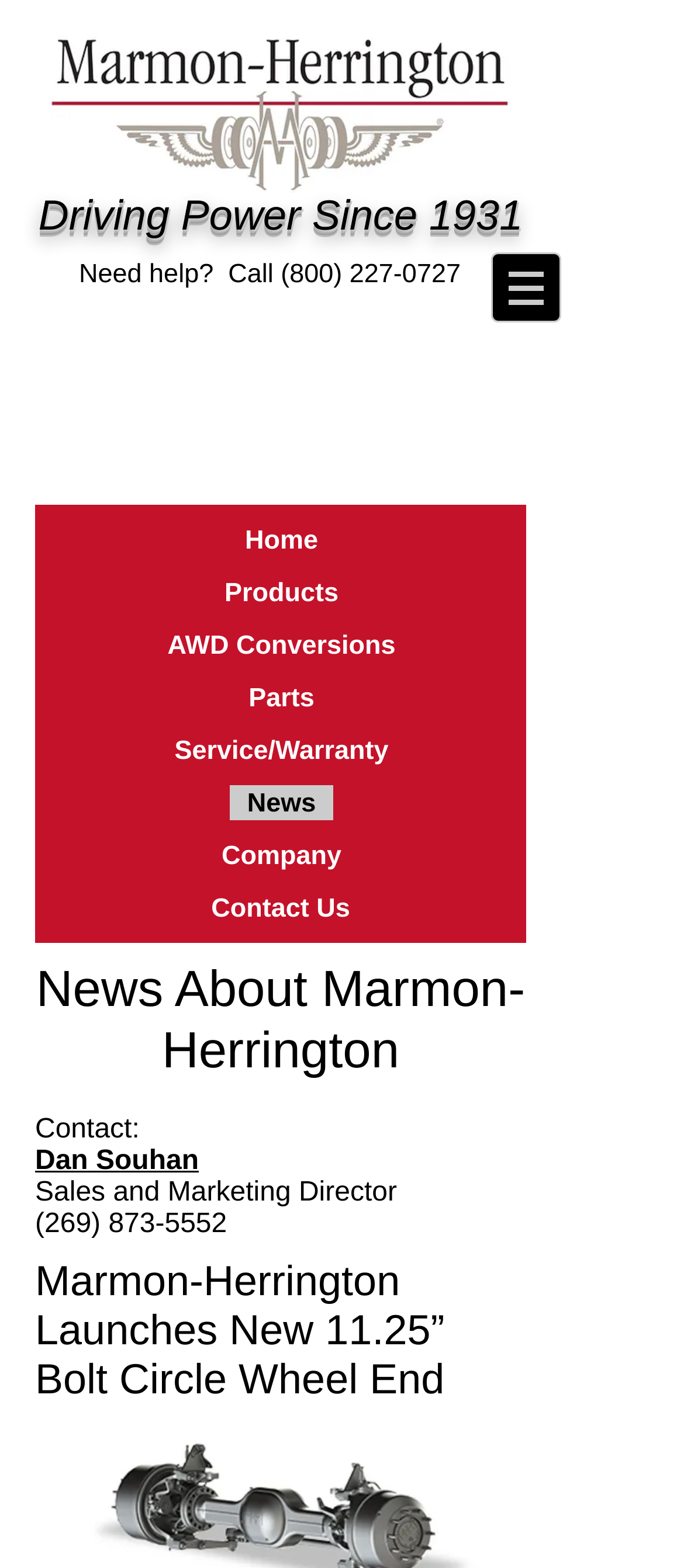Using the provided element description: "Dan Souhan", identify the bounding box coordinates. The coordinates should be four floats between 0 and 1 in the order [left, top, right, bottom].

[0.051, 0.731, 0.291, 0.75]